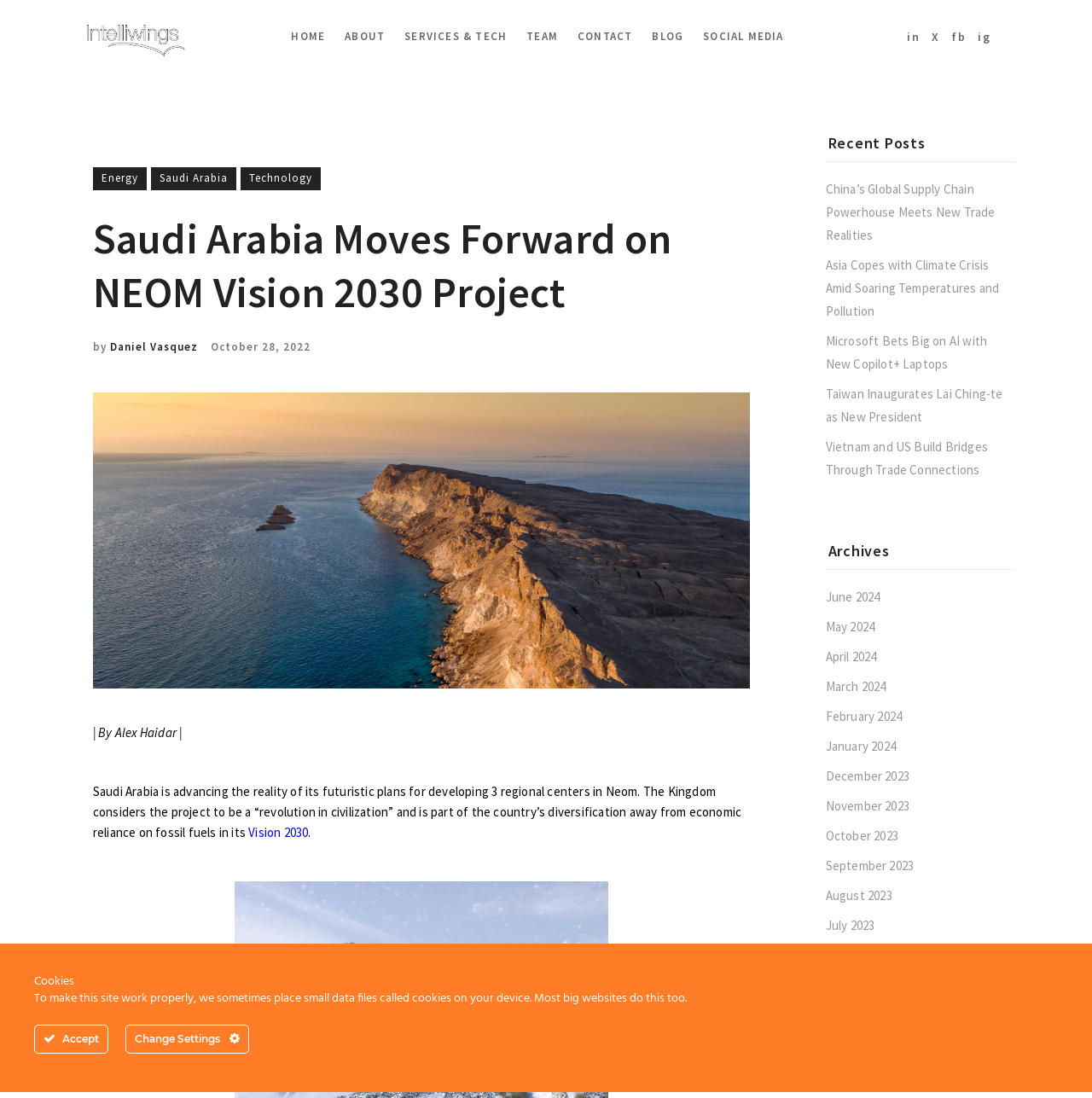Please locate the bounding box coordinates of the element that should be clicked to achieve the given instruction: "Go to the Archives section".

[0.756, 0.493, 0.93, 0.519]